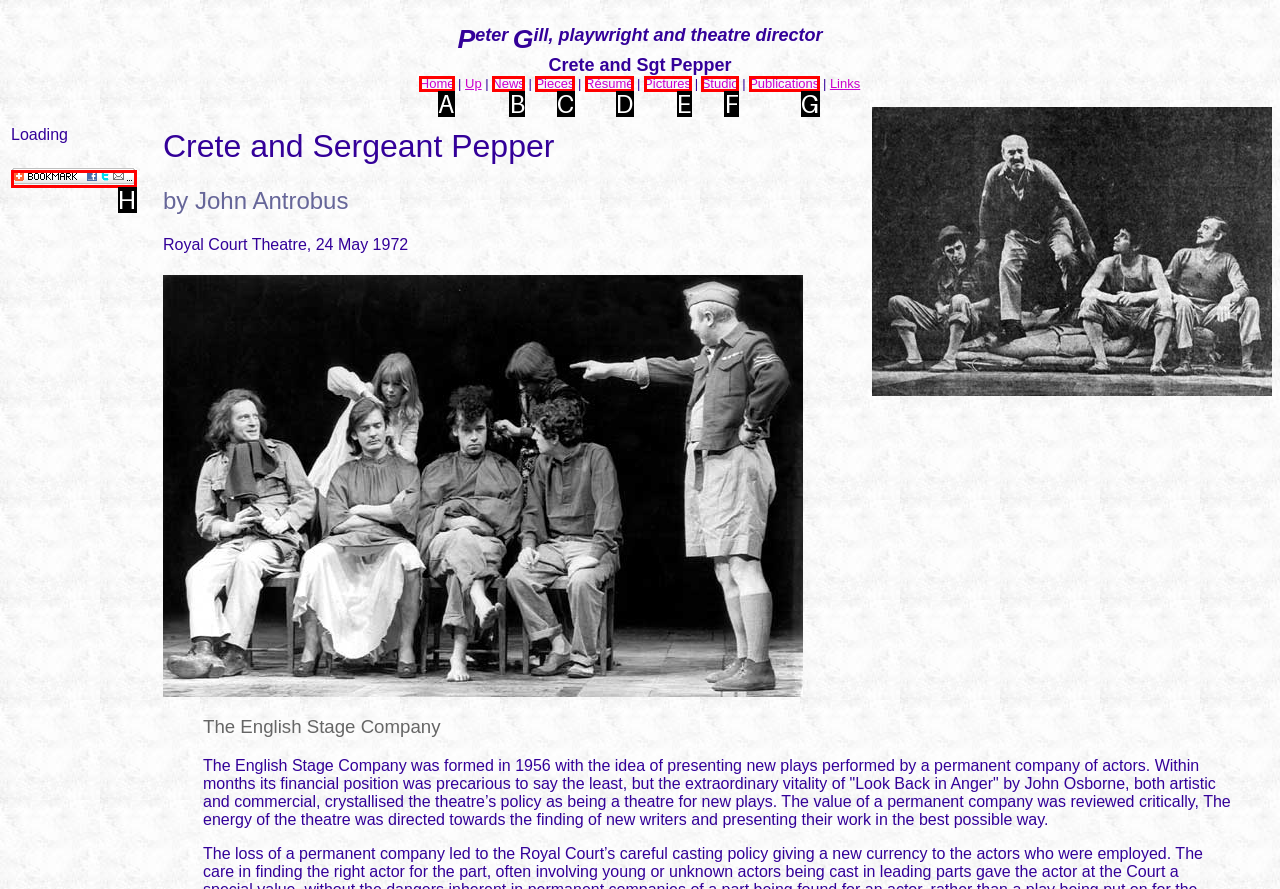Select the option that aligns with the description: alt="Bookmark and Share"
Respond with the letter of the correct choice from the given options.

H